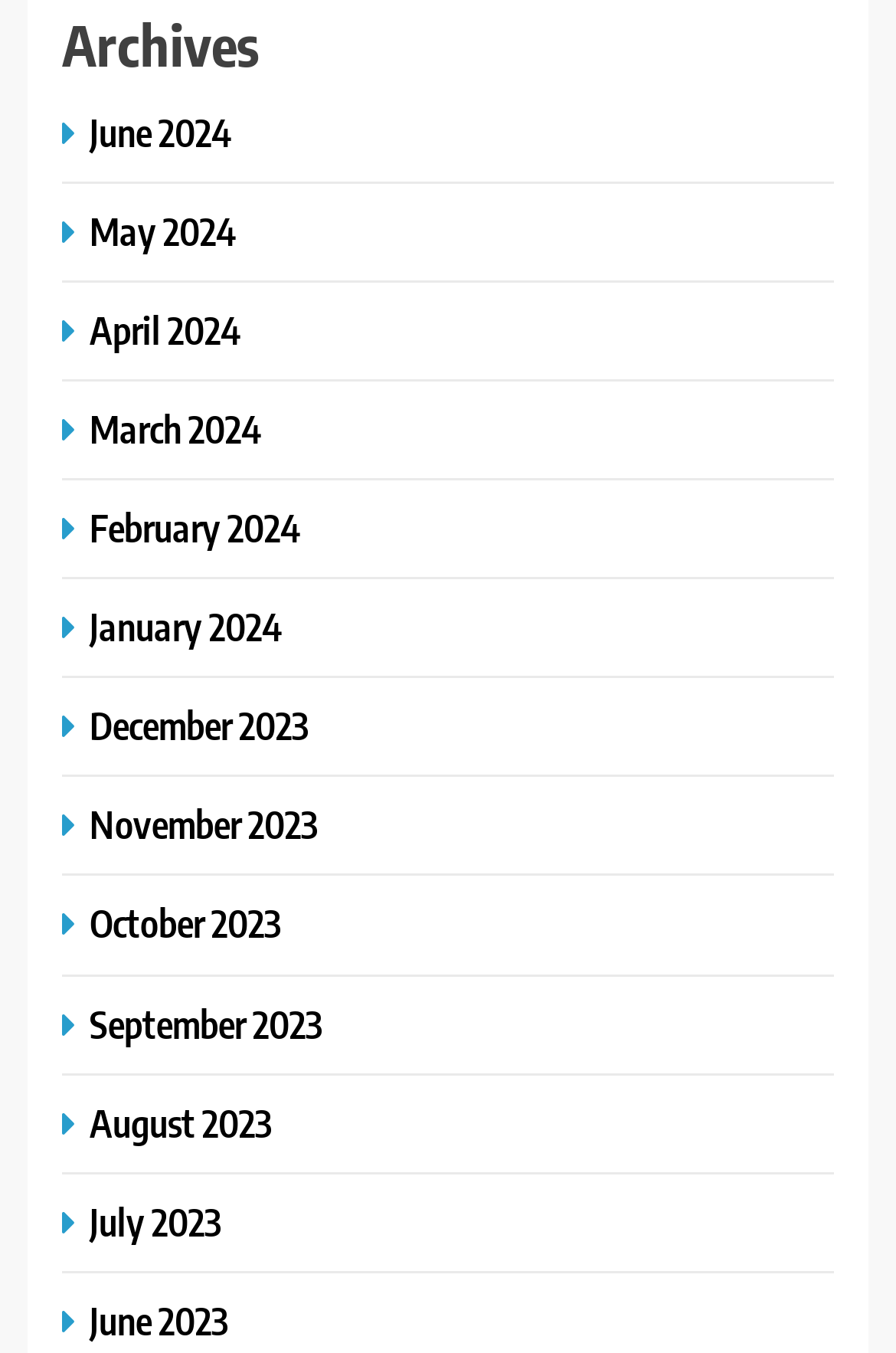What is the vertical position of the 'Archives' heading? Please answer the question using a single word or phrase based on the image.

Top